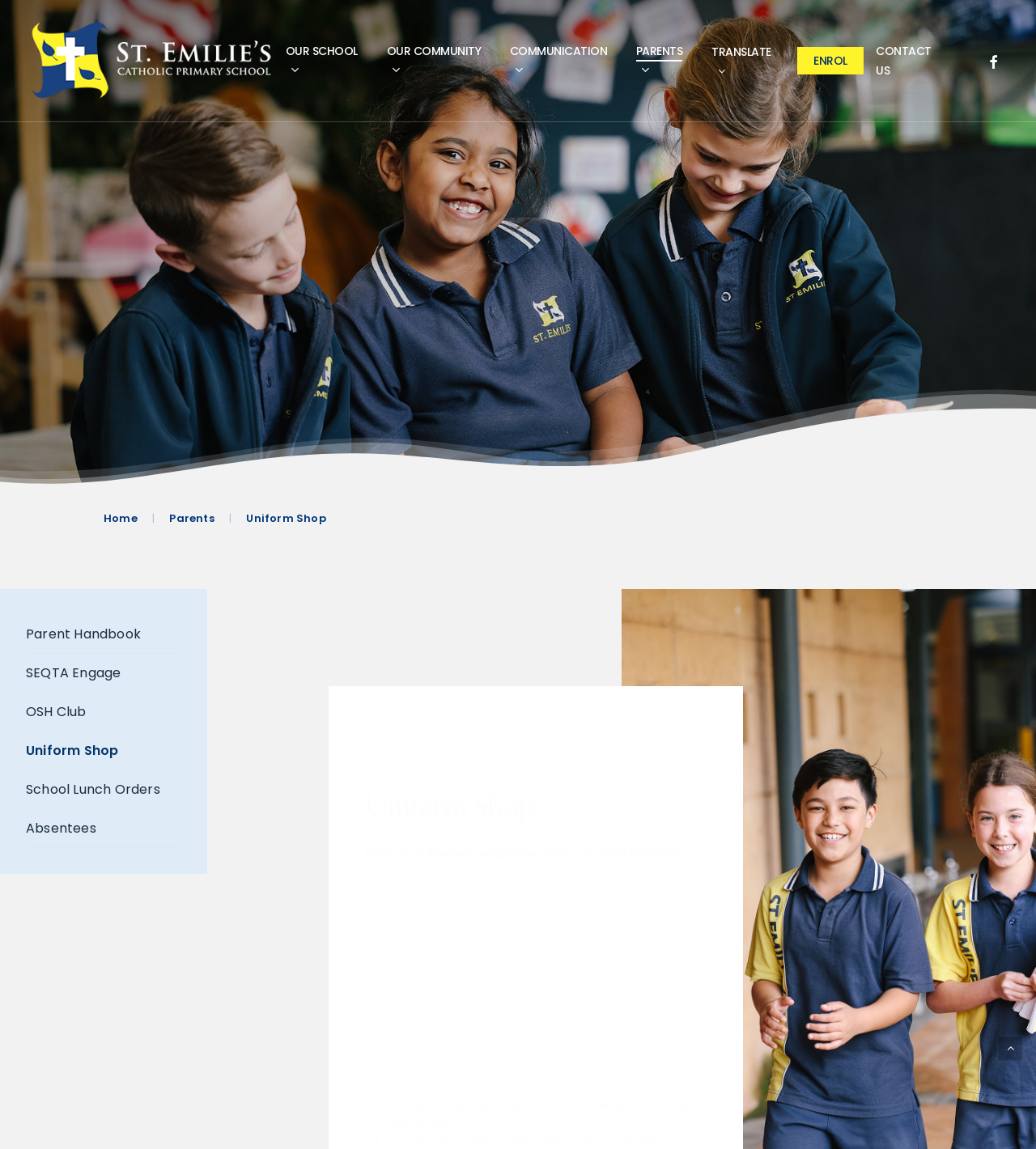Analyze and describe the webpage in a detailed narrative.

The webpage is about the Uniform Shop of St. Emilie's Catholic Primary School. At the top left corner, there is a logo of the school with a link to the school's homepage. Below the logo, there are three horizontal lines of links, categorized into "OUR SCHOOL", "OUR COMMUNITY", and "COMMUNICATION". Each category has several links to sub-pages, such as "Principal's Welcome", "Staff", and "School Documents".

On the right side of the page, there are four vertical columns of links, labeled as "PARENTS", "TRANSLATE", "ENROL", and "CONTACT US". The "PARENTS" column has links to sub-pages, including "Parent Handbook", "SEQTA Engage", and "Uniform Shop".

In the main content area, there is a heading "Uniform Shop" followed by a paragraph explaining the importance of school uniforms. Below the paragraph, there is a list of five bullet points, each describing a benefit of having a school uniform, such as providing a sense of identity and preventing unnecessary comparisons among students.

At the bottom of the page, there is a link to "Back to top" and a Facebook link.